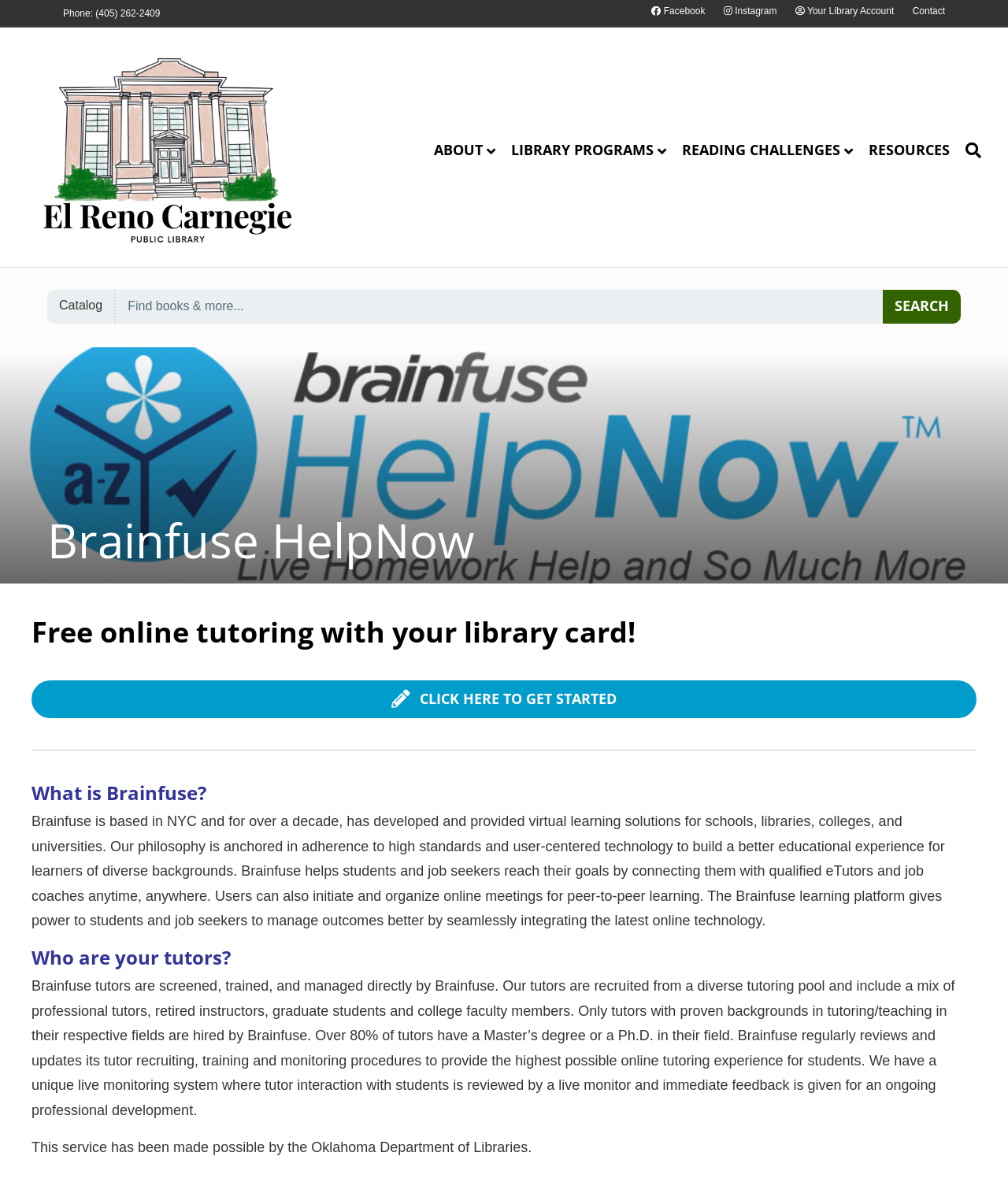Please identify the bounding box coordinates of where to click in order to follow the instruction: "Get started with Brainfuse".

[0.031, 0.57, 0.969, 0.602]